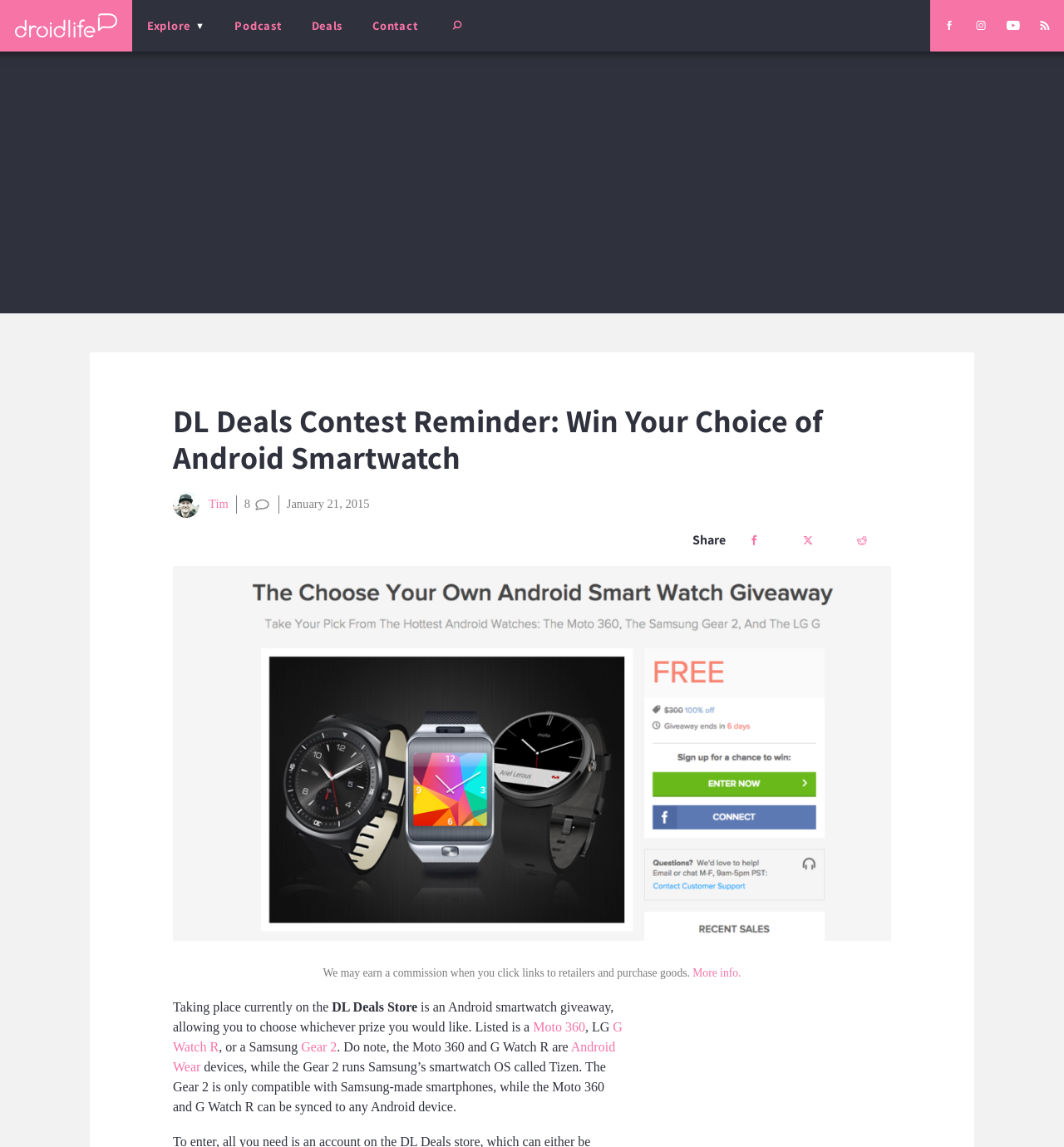Locate the bounding box of the UI element described in the following text: "title="Droid Life on Instagram"".

[0.907, 0.012, 0.937, 0.033]